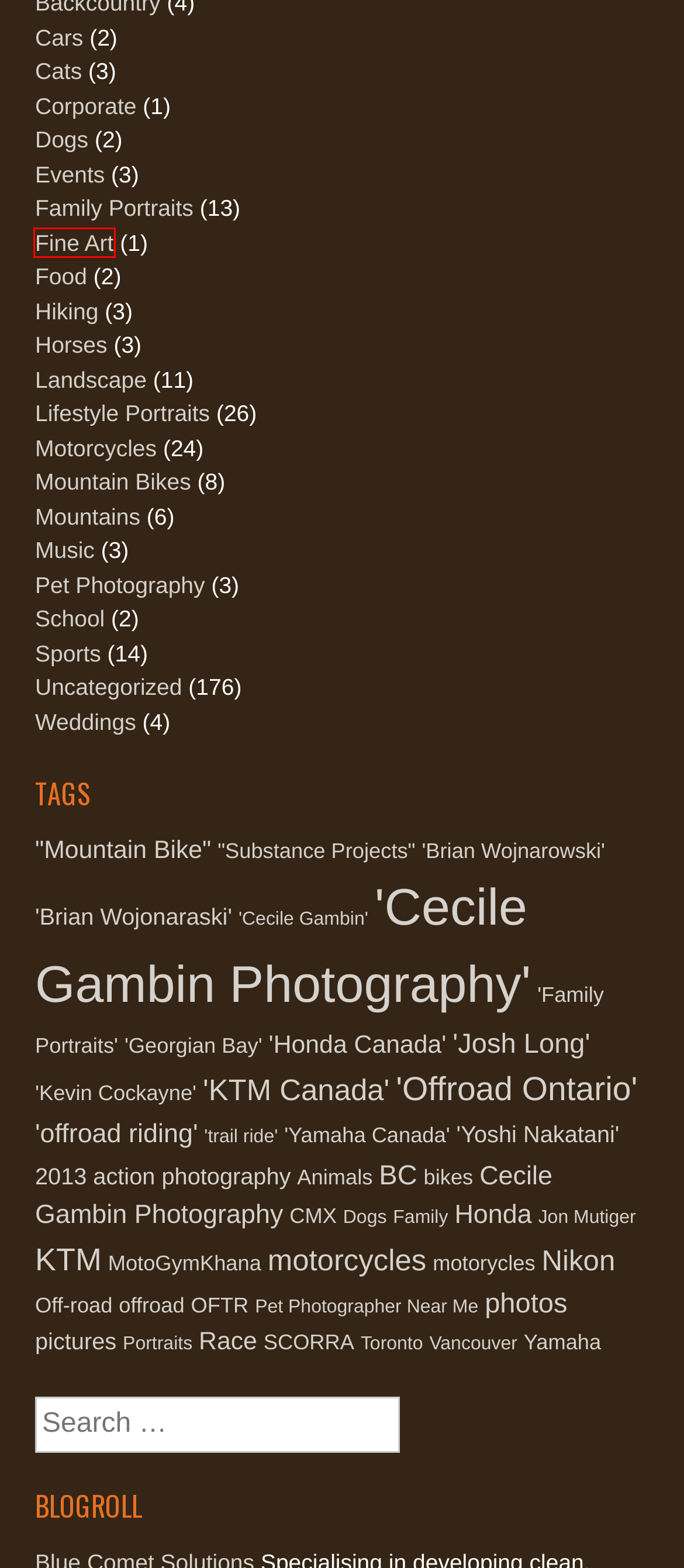A screenshot of a webpage is given, featuring a red bounding box around a UI element. Please choose the webpage description that best aligns with the new webpage after clicking the element in the bounding box. These are the descriptions:
A. Fine Art – Cecile Gambin Photography
B. ‘Honda Canada’ – Cecile Gambin Photography
C. Pet Photography – Cecile Gambin Photography
D. Cats – Cecile Gambin Photography
E. Family Portraits – Cecile Gambin Photography
F. bikes – Cecile Gambin Photography
G. ‘Offroad Ontario’ – Cecile Gambin Photography
H. MotoGymKhana – Cecile Gambin Photography

A